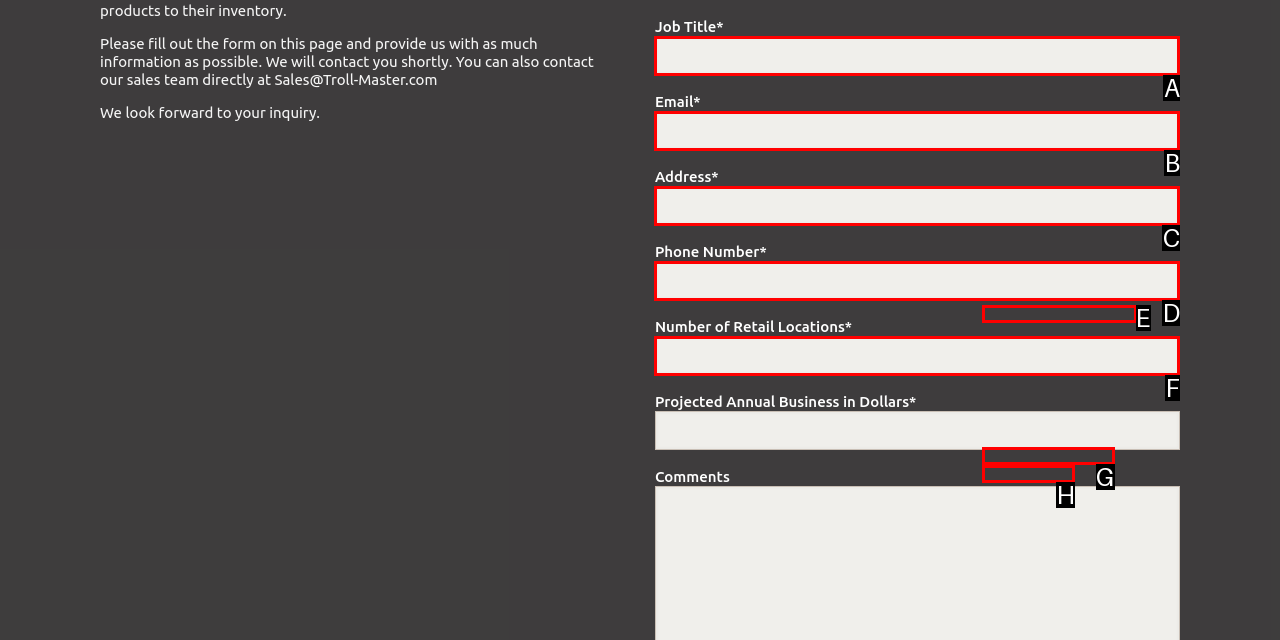Select the HTML element that matches the description: Terms & Conditions. Provide the letter of the chosen option as your answer.

G